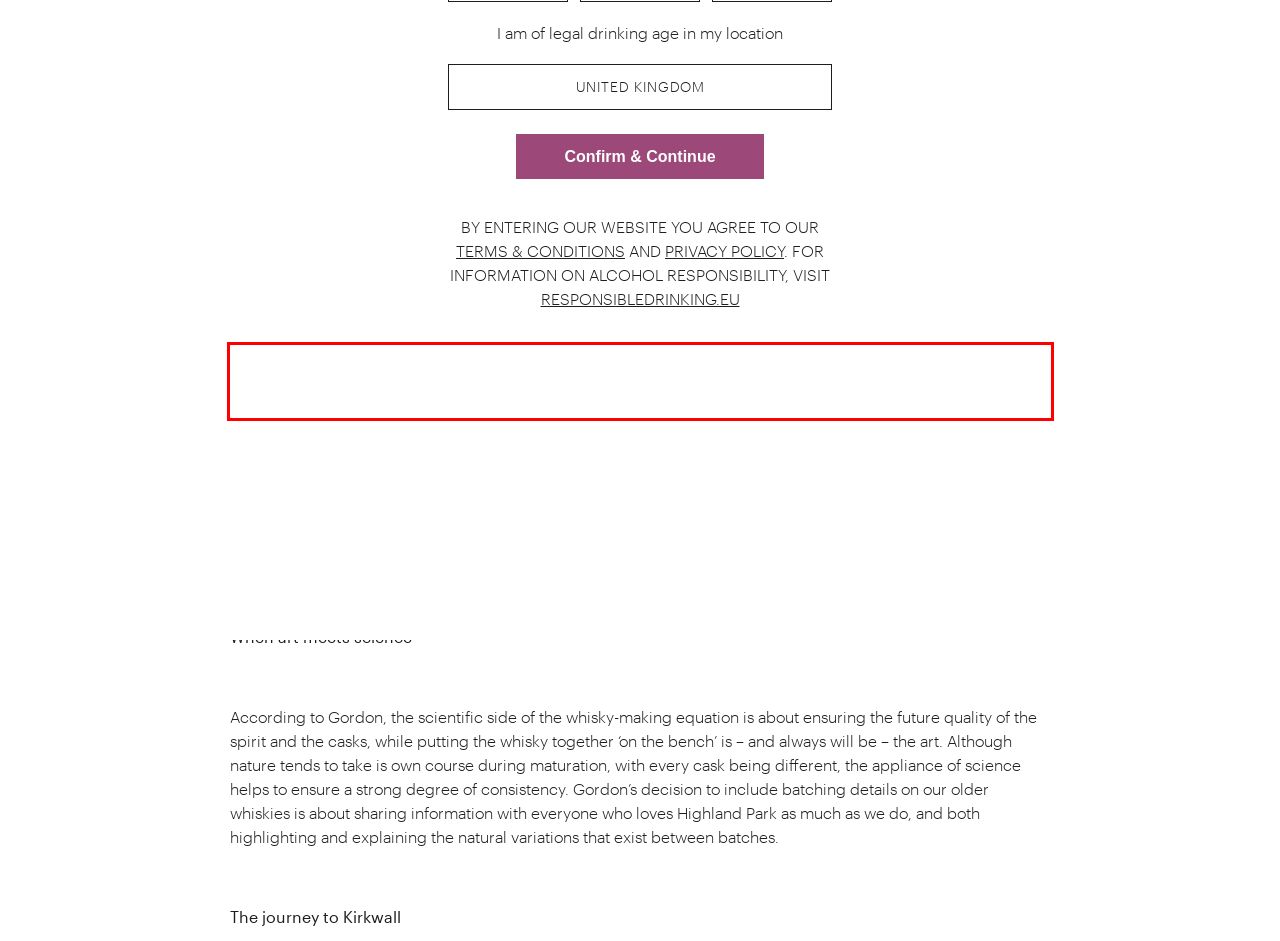Using the provided screenshot of a webpage, recognize the text inside the red rectangle bounding box by performing OCR.

A truly skilled master with a fine eye for detail, Gordon Motion is our Master Whisky Maker and follows the process of making Highland Park from new make spirit distillation, maturation and cask harmonisation to final bottling – ensuring that the highest quality is maintained at every stage.